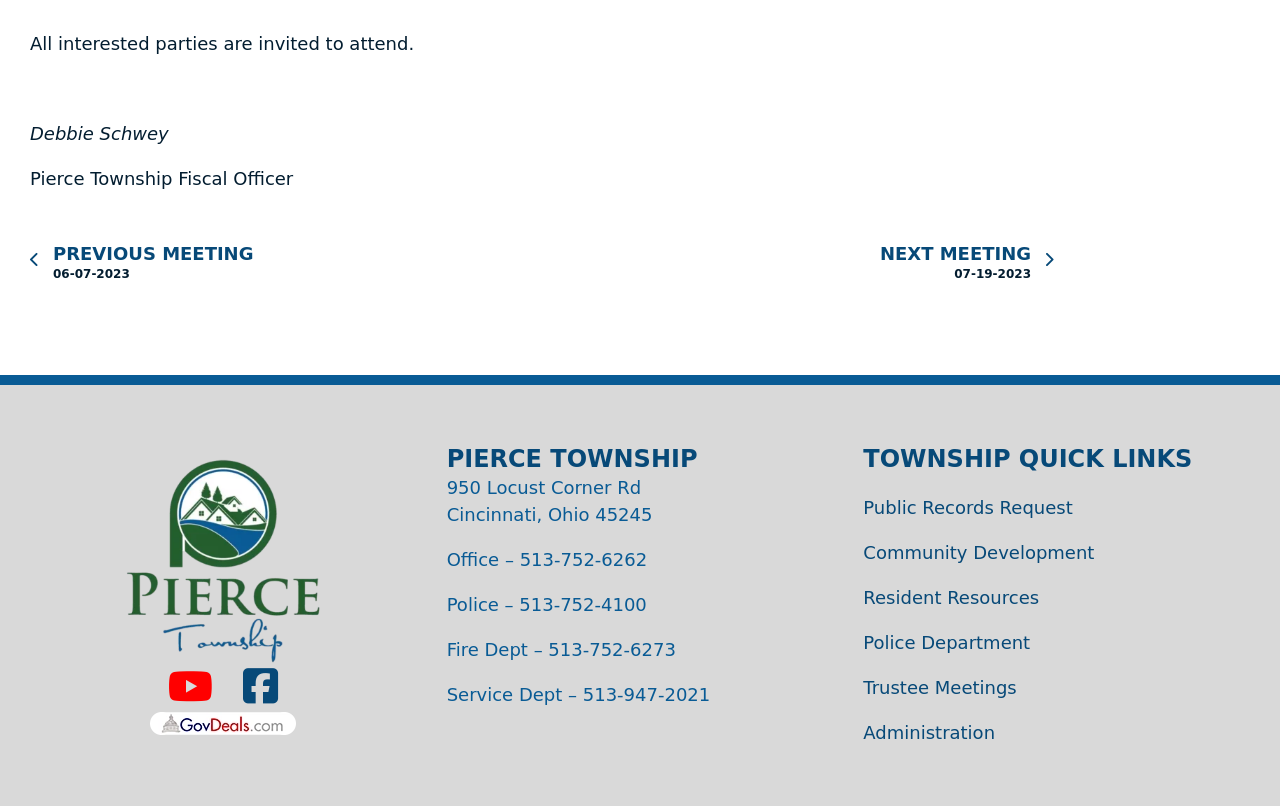Using the element description: "Trustee Meetings", determine the bounding box coordinates. The coordinates should be in the format [left, top, right, bottom], with values between 0 and 1.

[0.674, 0.84, 0.794, 0.866]